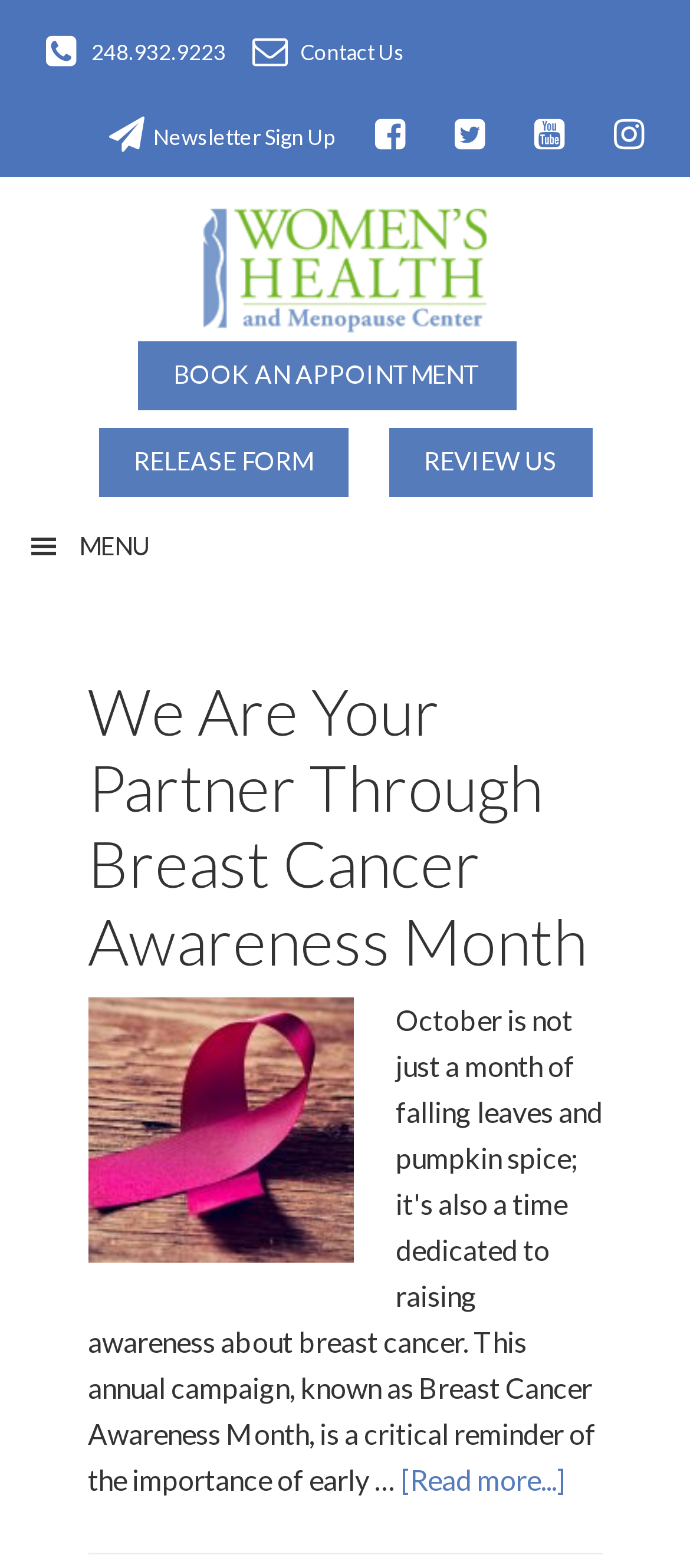Determine the bounding box coordinates for the clickable element to execute this instruction: "Book an appointment". Provide the coordinates as four float numbers between 0 and 1, i.e., [left, top, right, bottom].

[0.2, 0.218, 0.749, 0.261]